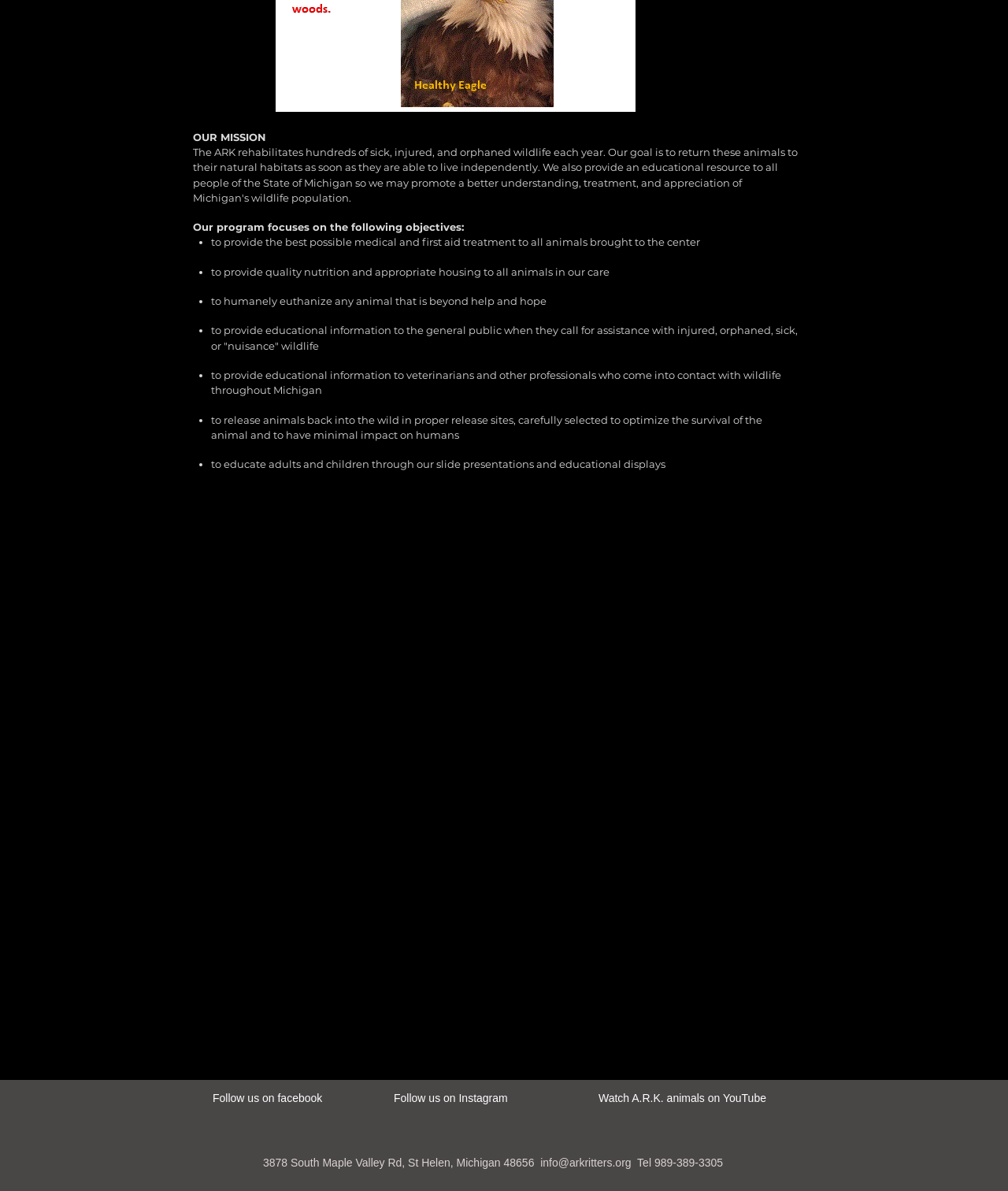Answer the question using only a single word or phrase: 
How can you contact the organization?

Email or phone